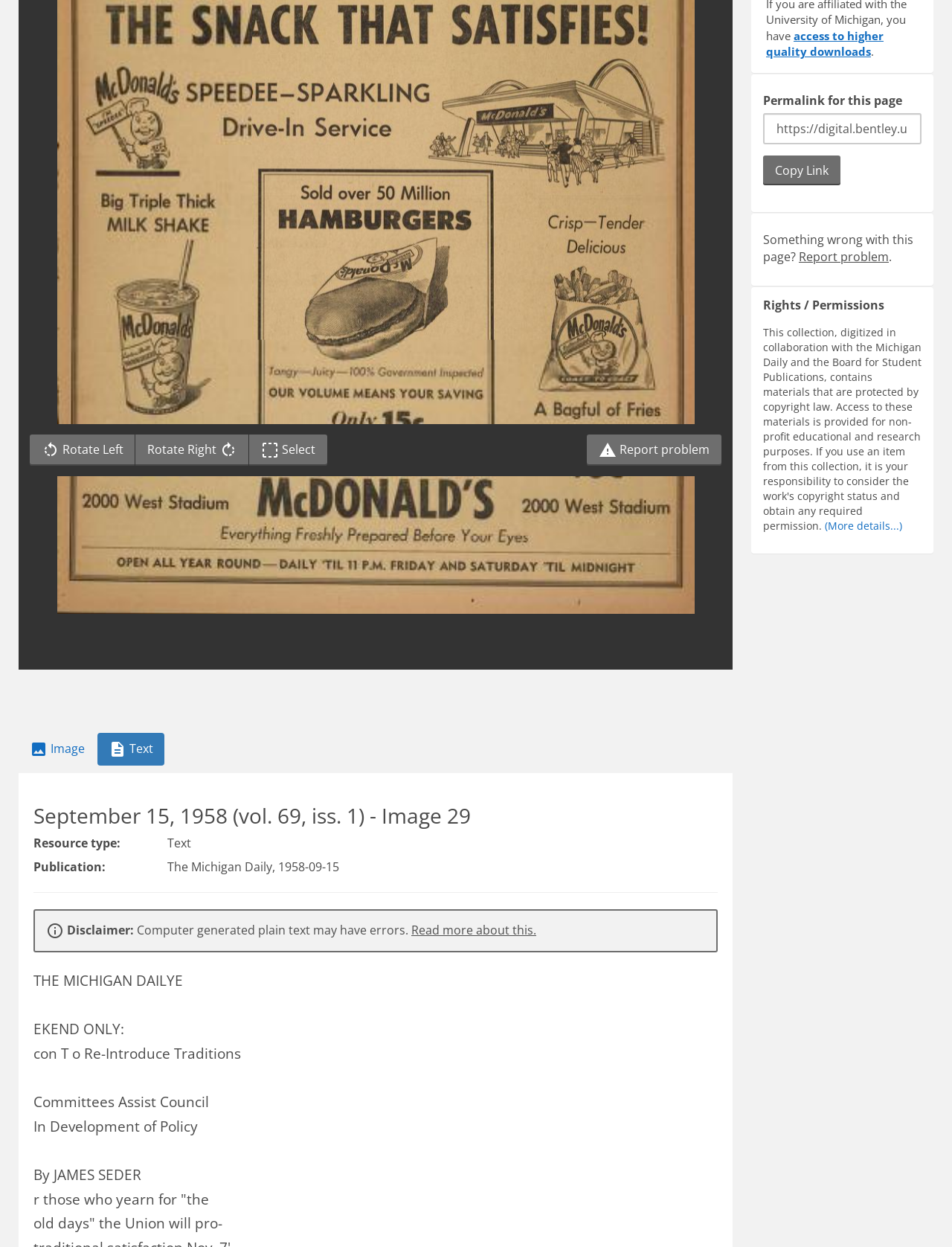Provide the bounding box coordinates of the HTML element described by the text: "Read more about this.". The coordinates should be in the format [left, top, right, bottom] with values between 0 and 1.

[0.432, 0.739, 0.563, 0.752]